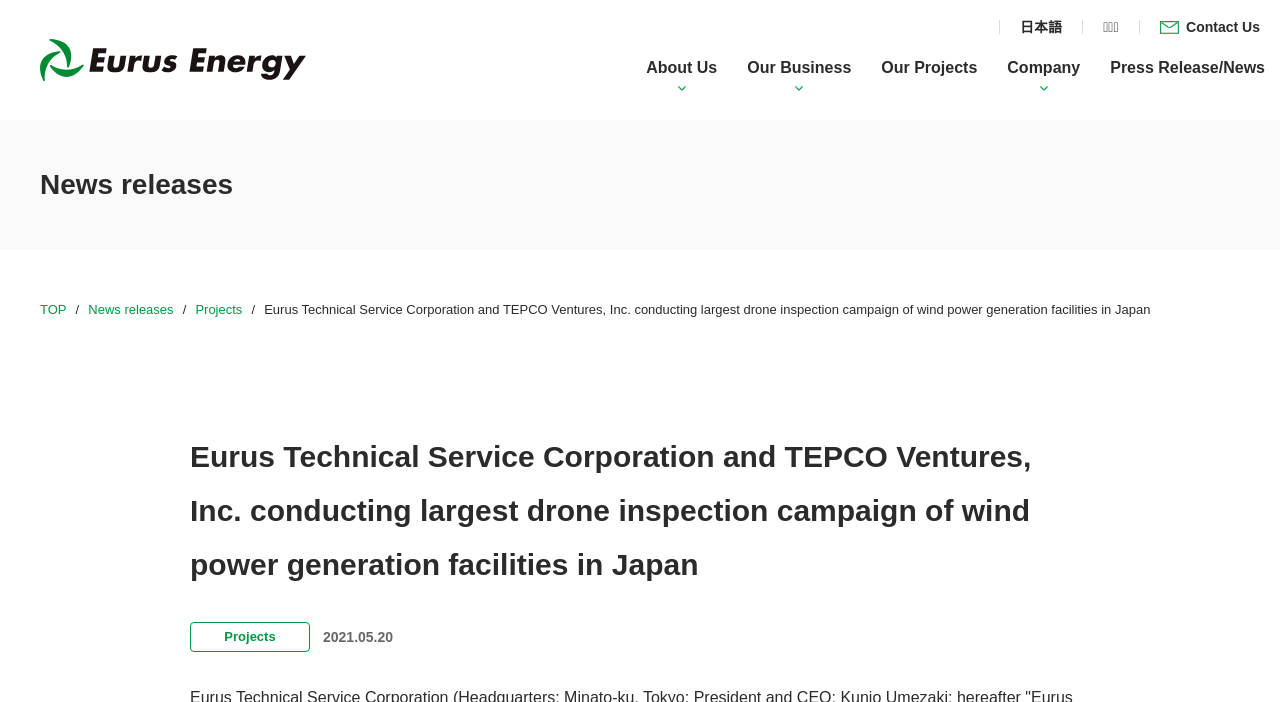Using the element description provided, determine the bounding box coordinates in the format (top-left x, top-left y, bottom-right x, bottom-right y). Ensure that all values are floating point numbers between 0 and 1. Element description: Press Release/News

[0.867, 0.084, 0.988, 0.108]